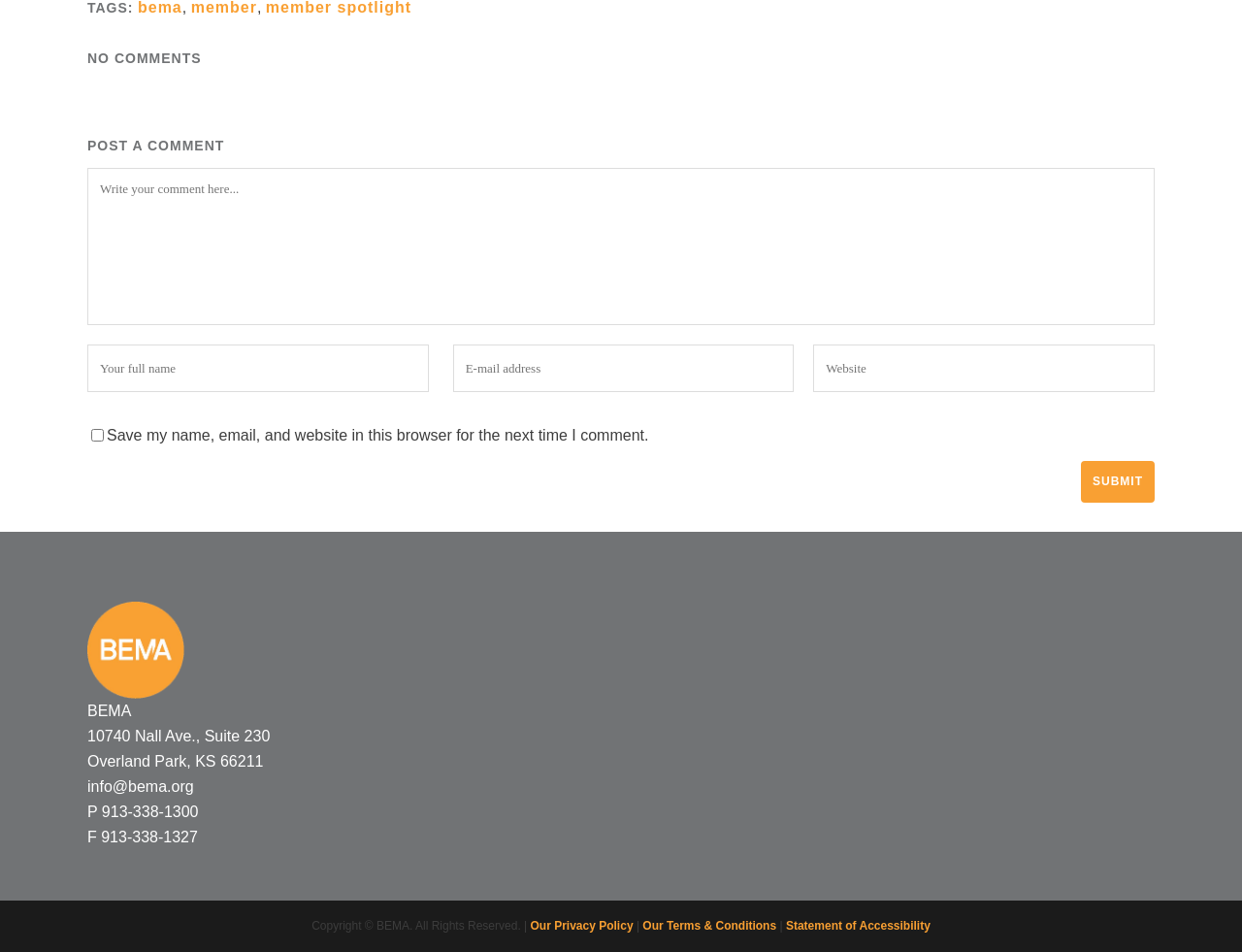What is the button used for?
Refer to the image and provide a thorough answer to the question.

The button is labeled as 'Submit' and is located below the textboxes and checkbox, suggesting that it is used to submit the comment information entered by the user.